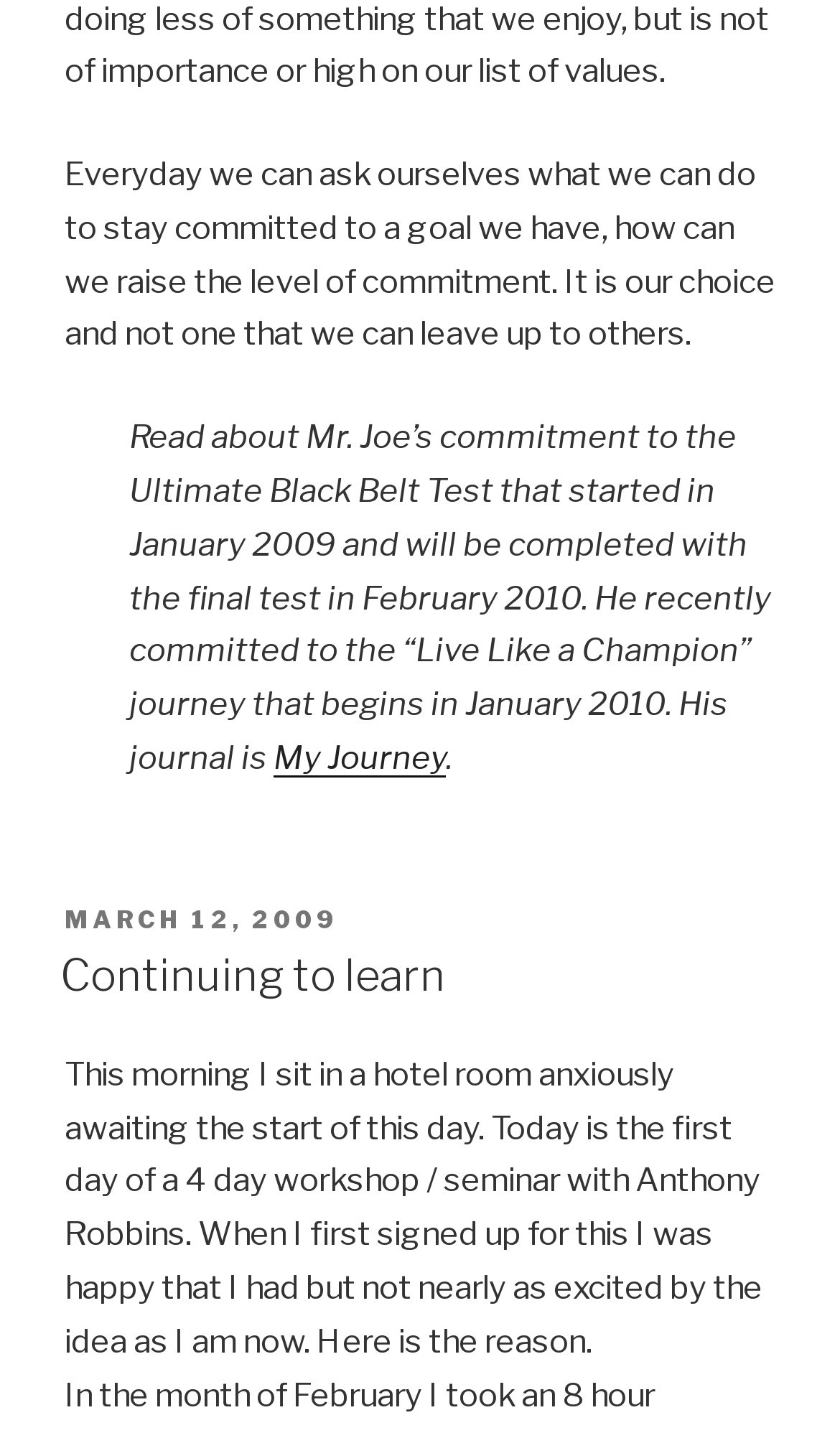What is the author's goal mentioned in the first paragraph?
Respond to the question with a single word or phrase according to the image.

Ultimate Black Belt Test